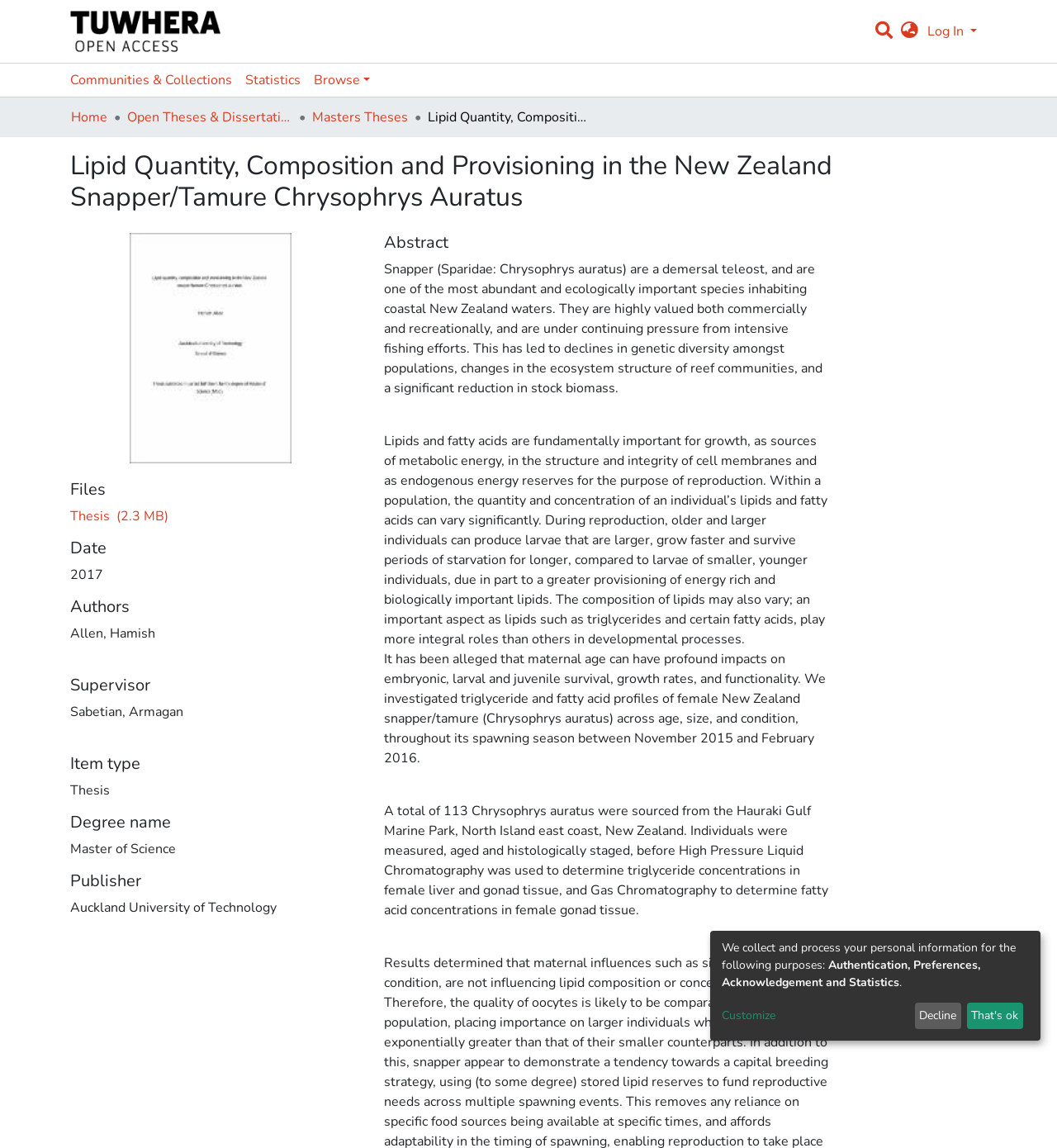Please respond to the question with a concise word or phrase:
What is the name of the university mentioned?

Auckland University of Technology